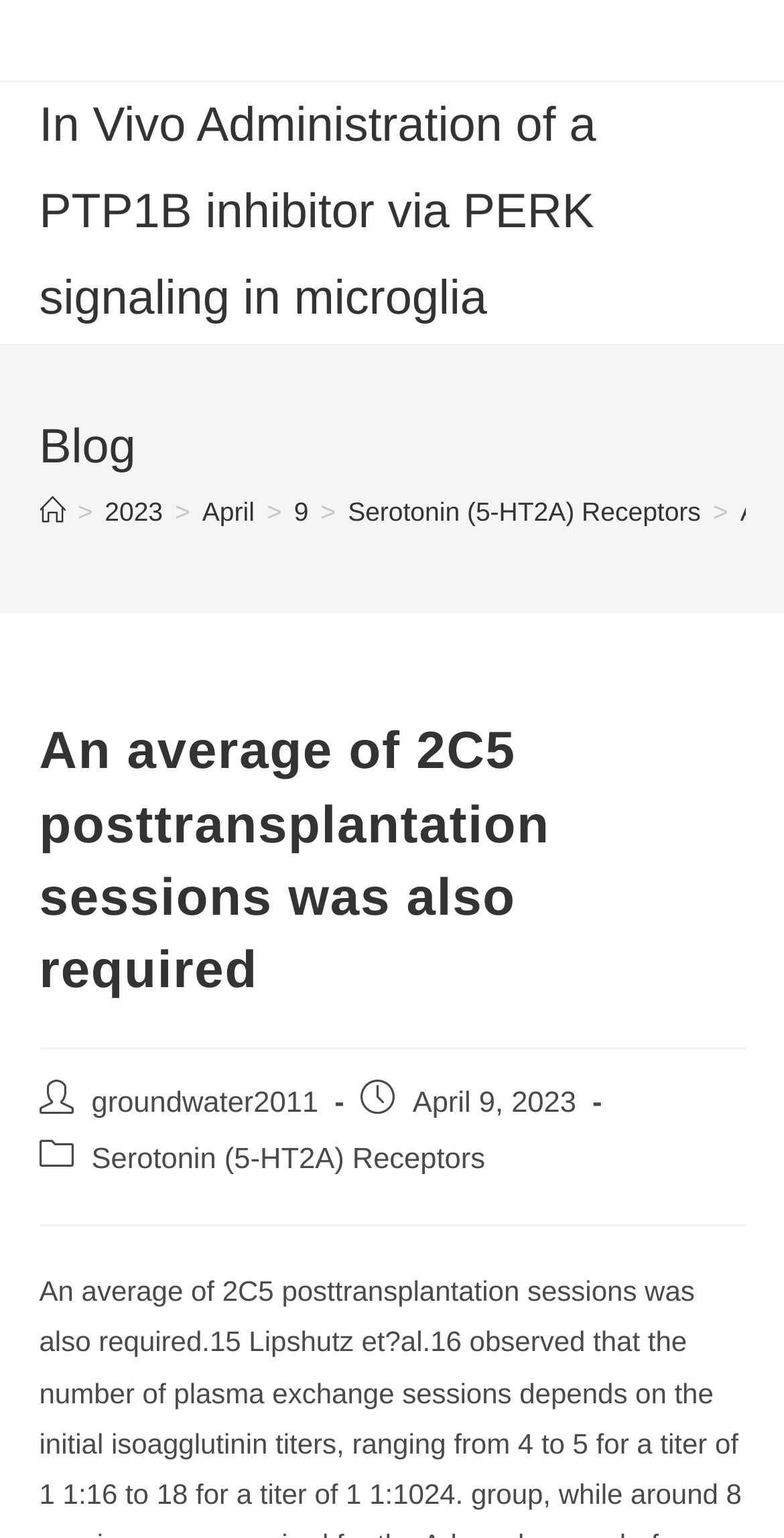Indicate the bounding box coordinates of the element that must be clicked to execute the instruction: "view post category". The coordinates should be given as four float numbers between 0 and 1, i.e., [left, top, right, bottom].

[0.117, 0.744, 0.619, 0.765]